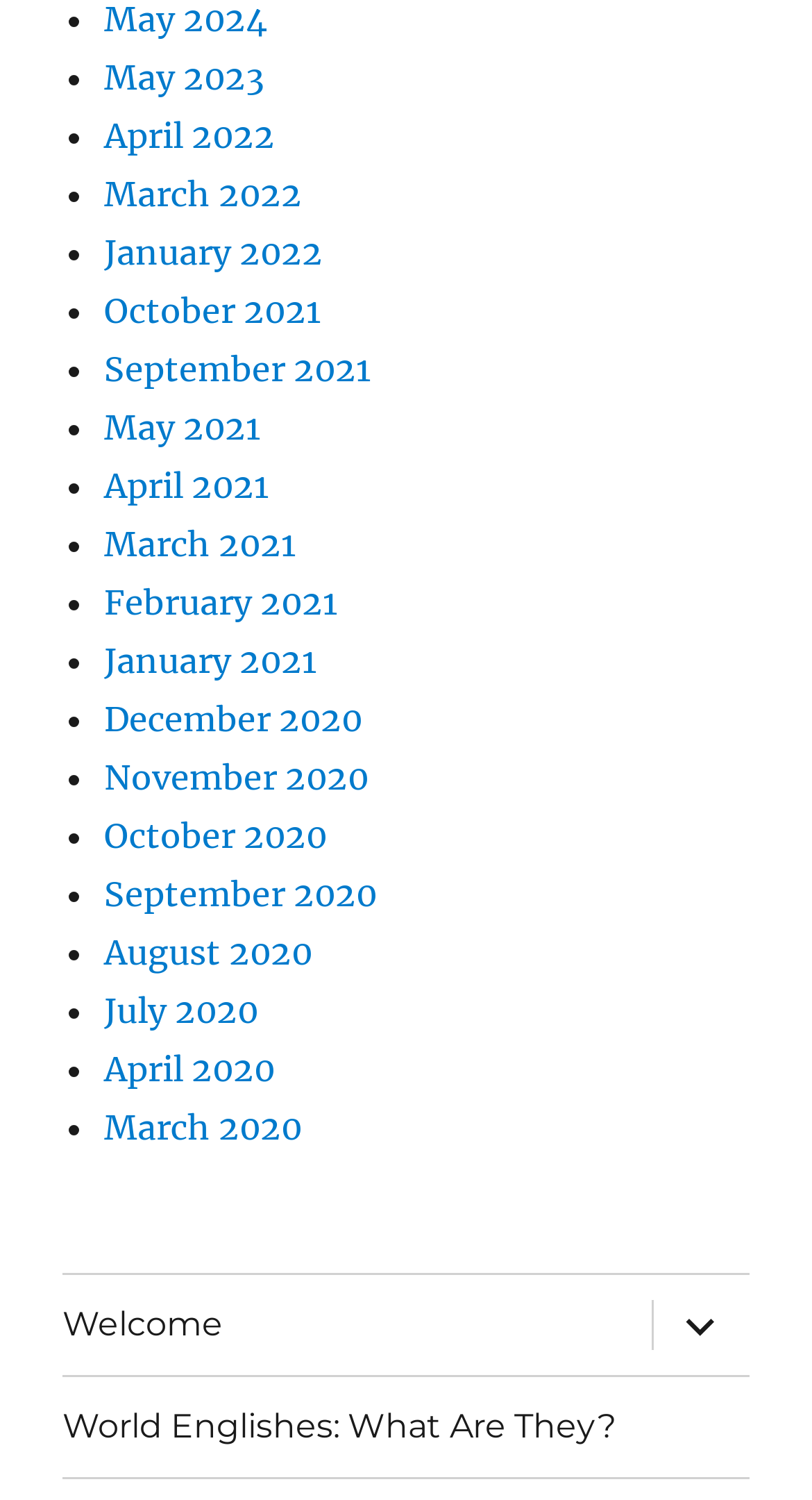Provide a single word or phrase answer to the question: 
What is the main content of the webpage?

List of links